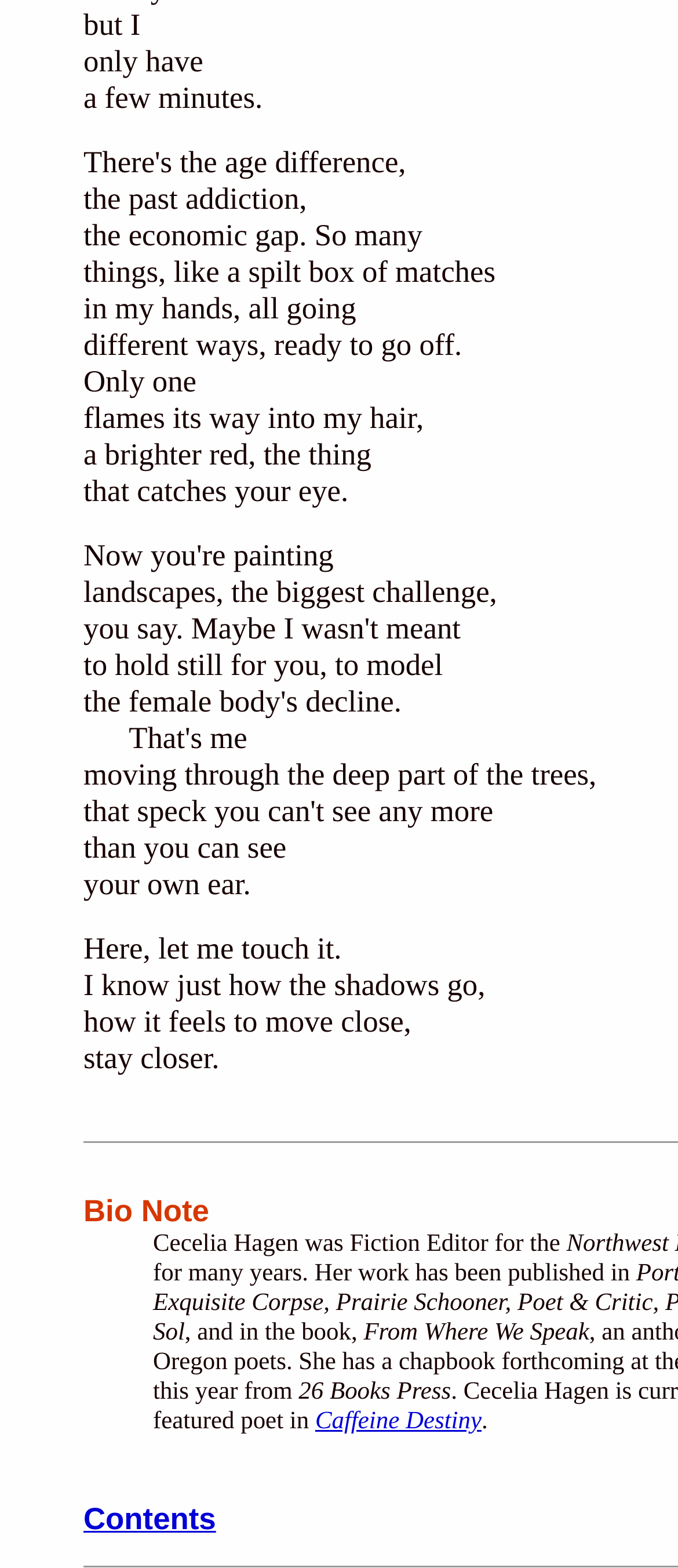Provide a brief response using a word or short phrase to this question:
What is the theme of the poem on the webpage?

Nature and self-reflection